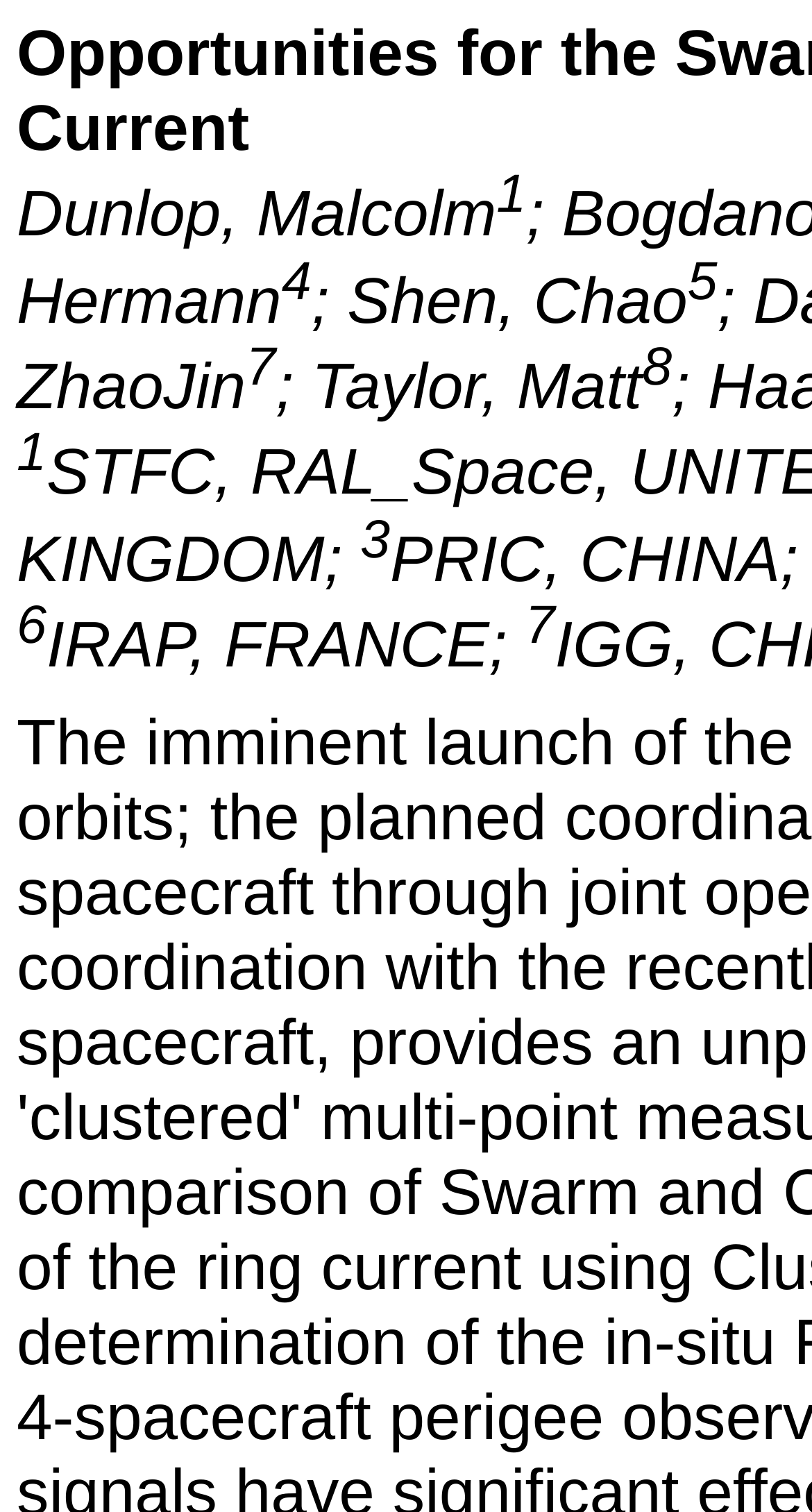How many superscript numbers are there?
Observe the image and answer the question with a one-word or short phrase response.

5